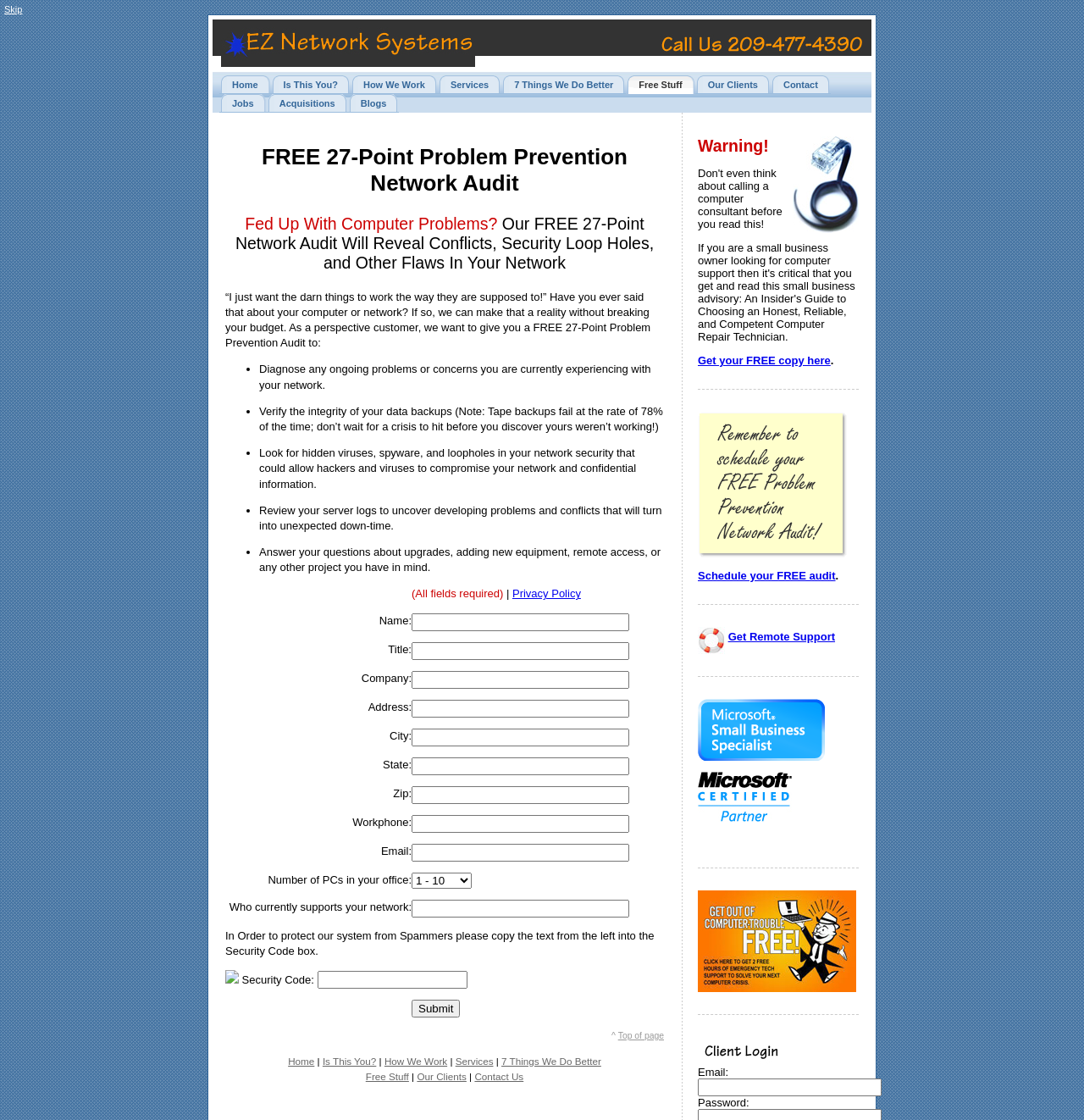Write an extensive caption that covers every aspect of the webpage.

The webpage is about EZ Network Systems, Inc., a company that provides network solutions. At the top of the page, there is a navigation menu with links to different sections of the website, including "Home", "Is This You?", "How We Work", "Services", "7 Things We Do Better", "Free Stuff", "Our Clients", "Contact", "Jobs", and "Acquisitions". 

Below the navigation menu, there is a heading that reads "FREE 27-Point Problem Prevention Network Audit" and a subheading that explains the benefits of the audit. 

The main content of the page is a form that allows users to request a free network audit. The form has several fields, including name, title, company, address, city, state, zip, work phone, email, and number of PCs in the office. There is also a dropdown menu to select who currently supports the user's network. 

To the right of the form, there is a section with a heading "Warning!" and an image. Below the image, there is a link to get a free copy of something, likely a report or e-book. 

Further down the page, there is another section with a heading "FREE Problem Prevention Network Audit" and an image. Below the image, there is a link to schedule a free audit. 

At the bottom of the page, there is a link to the top of the page and another navigation menu with links to different sections of the website.